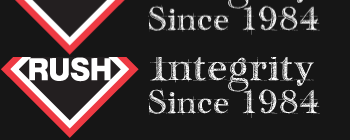What industry does RUSH Construction, Inc. operate in?
Refer to the image and give a detailed answer to the query.

The logo encapsulates the essence of the brand, reflecting its heritage and dedication to dependable service in the construction industry.